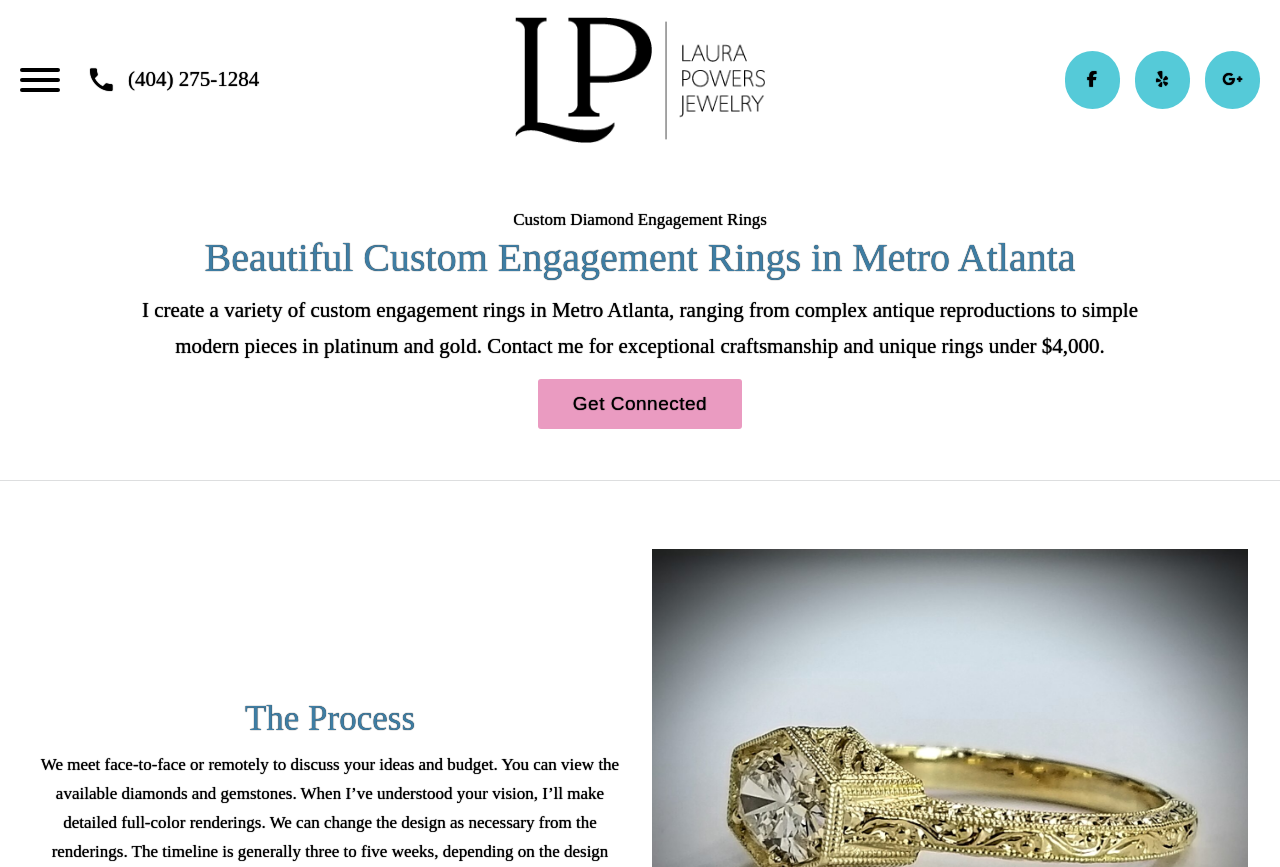What is the name of the jewelry store?
Please respond to the question with a detailed and informative answer.

I found the name of the jewelry store by looking at the link element with the text 'Laura Powers Jewelry' which is located at the top of the webpage and is also accompanied by an image with the same name.